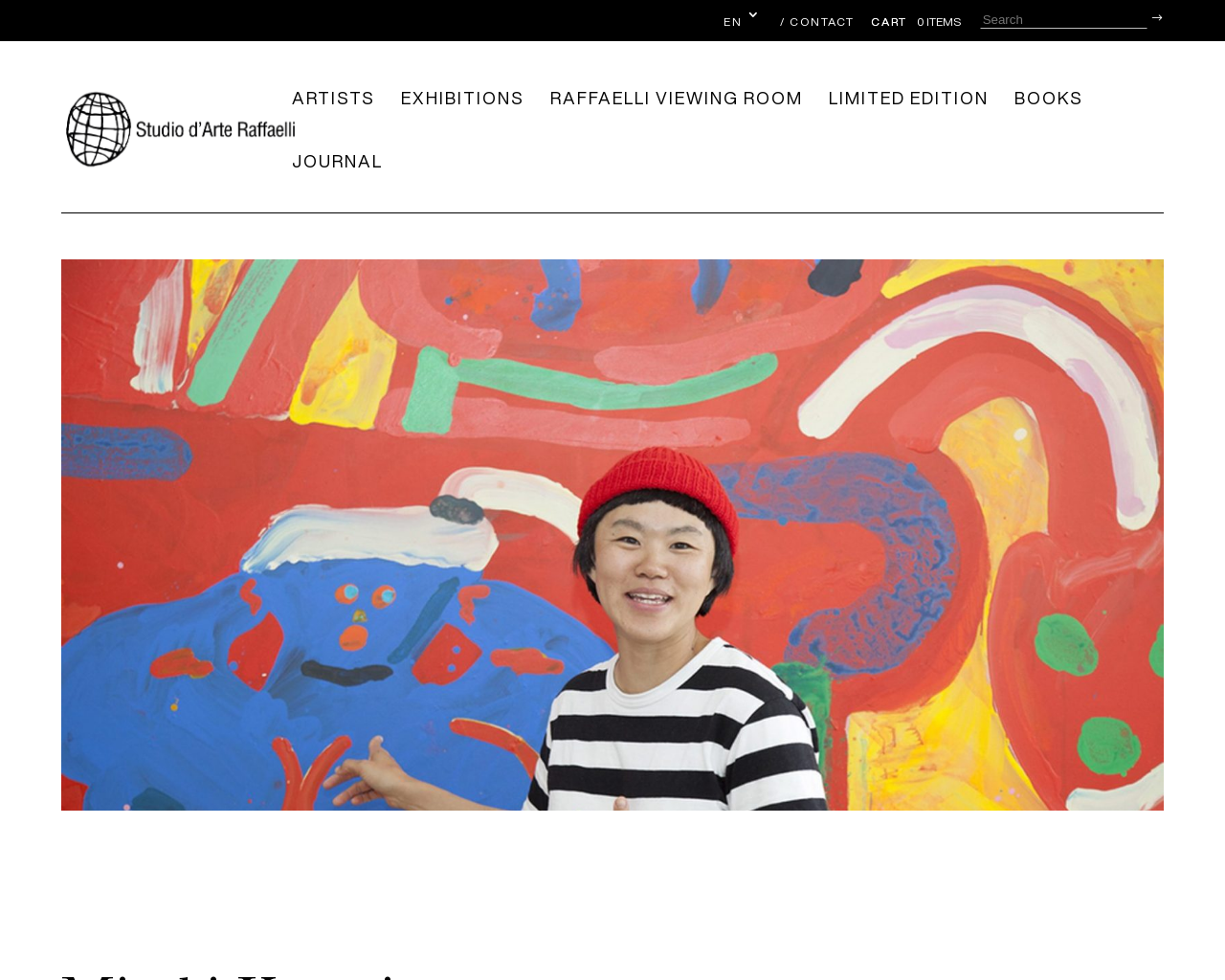Determine the bounding box coordinates for the region that must be clicked to execute the following instruction: "switch to English".

[0.591, 0.017, 0.622, 0.037]